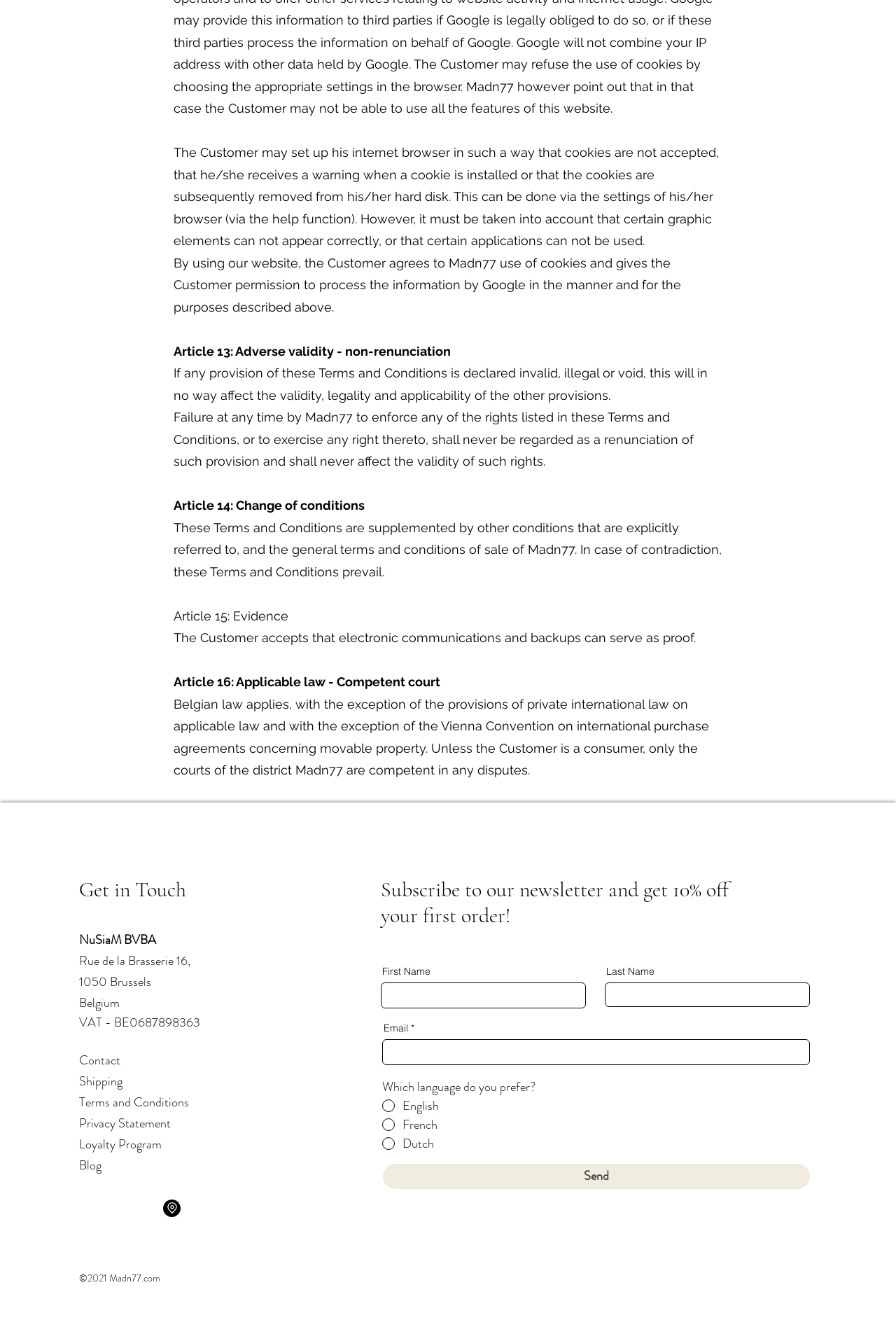Please identify the bounding box coordinates of the element that needs to be clicked to perform the following instruction: "Click the 'Send' button".

[0.427, 0.881, 0.904, 0.901]